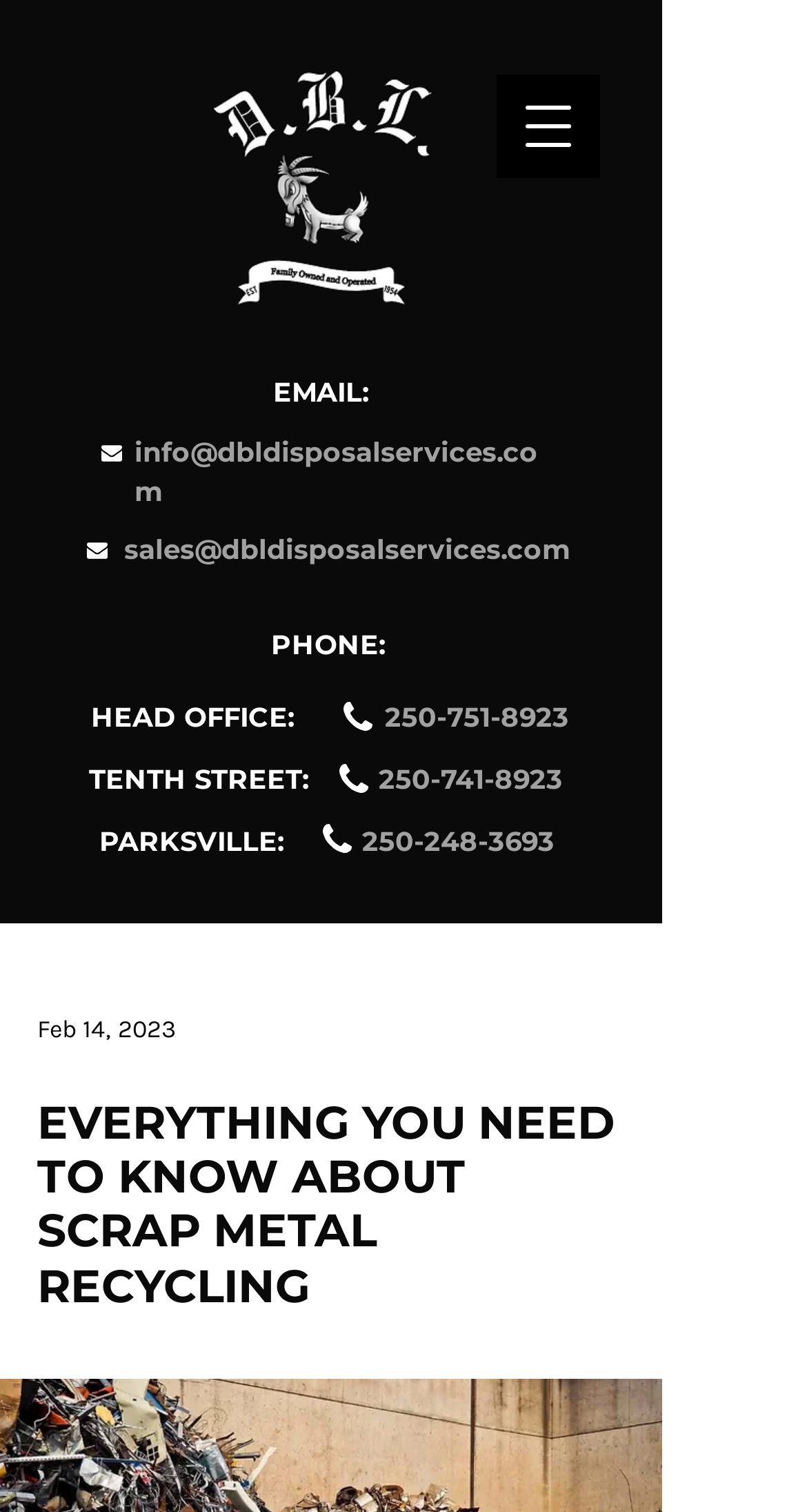Carefully examine the image and provide an in-depth answer to the question: How many phone numbers are listed for the company?

There are three phone numbers listed for the company: one for the head office, one for Tenth Street, and one for Parksville. These phone numbers can be found in the contact information section of the webpage.